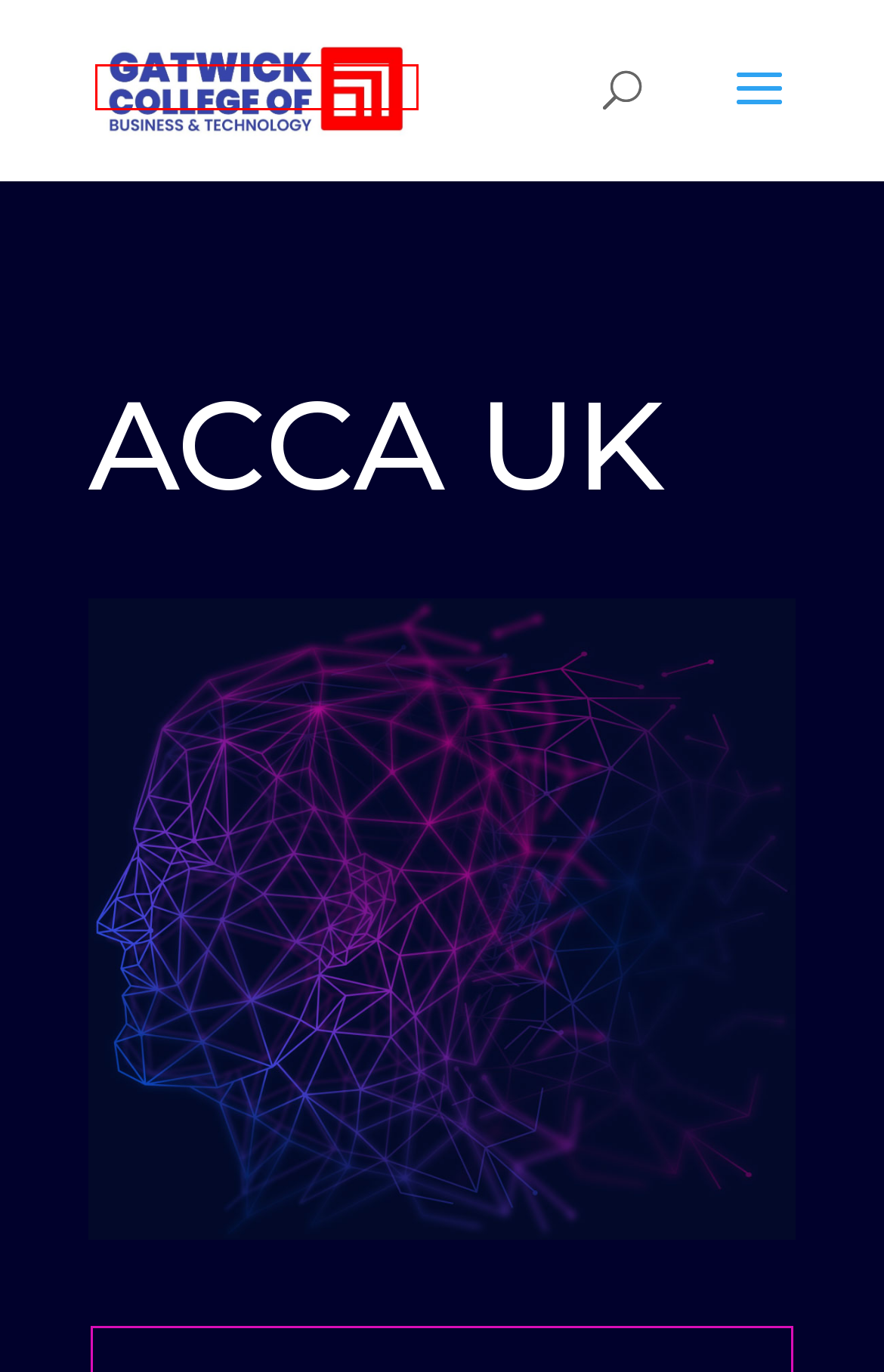You are given a screenshot of a webpage with a red rectangle bounding box. Choose the best webpage description that matches the new webpage after clicking the element in the bounding box. Here are the candidates:
A. Level 5 Extended Diploma in Accounting and Business | Gatwick College of Business Studies
B. Level 6 Diploma in Accounting and Business | Gatwick College of Business Studies
C. Hashnate – Enterprise Software Development
D. Level 7 Diploma in Data Science | Gatwick College of Business Studies
E. Level 6 Diploma in Business Management | Gatwick College of Business Studies
F. Level 5 Diploma in Business Management | Gatwick College of Business Studies
G. Online Admission Form
H. Gatwick College of Business Studies |

H